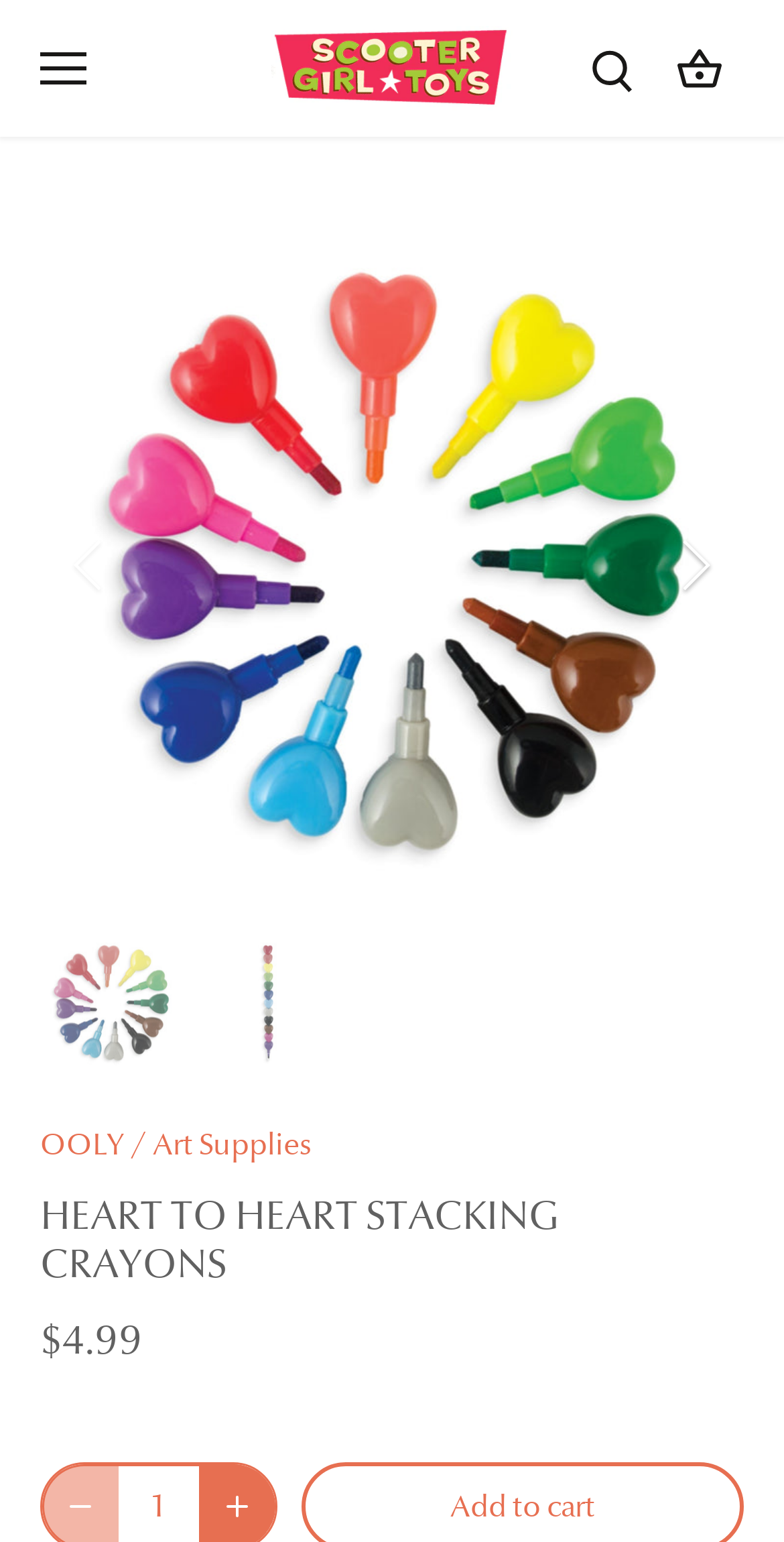Articulate a complete and detailed caption of the webpage elements.

This webpage is about a product called "Heart to Heart Stacking Crayons" from Scooter Girl Toys. At the top left corner, there is a navigation link to open the mobile navigation menu. Next to it, there is a link to the Scooter Girl Toys Toronto website, accompanied by a logo image. On the top right corner, there are links to search and go to the cart, each with an accompanying image.

Below the top navigation bar, there is a product image slider with previous and next buttons. The slider has multiple thumbnails, and users can select one to view a larger image. Above the slider, there is a product title "HEART TO HEART STACKING CRAYONS" in a large font.

On the left side of the page, there are links to "OOLY" and "Art Supplies" categories. Below the product title, the price "$4.99" is displayed, accompanied by two small images and an "Adding" button.

At the bottom of the page, there is a modal dialog box with a sign-up form to receive discounts and exclusive offers. The dialog box has a close button at the top right corner. Inside the dialog box, there is a heading "SIGN UP AND SAVE", followed by a text description and a form to enter an email address and subscribe to the mailing list. Below the form, there are links to Facebook and Instagram, each with an accompanying image.